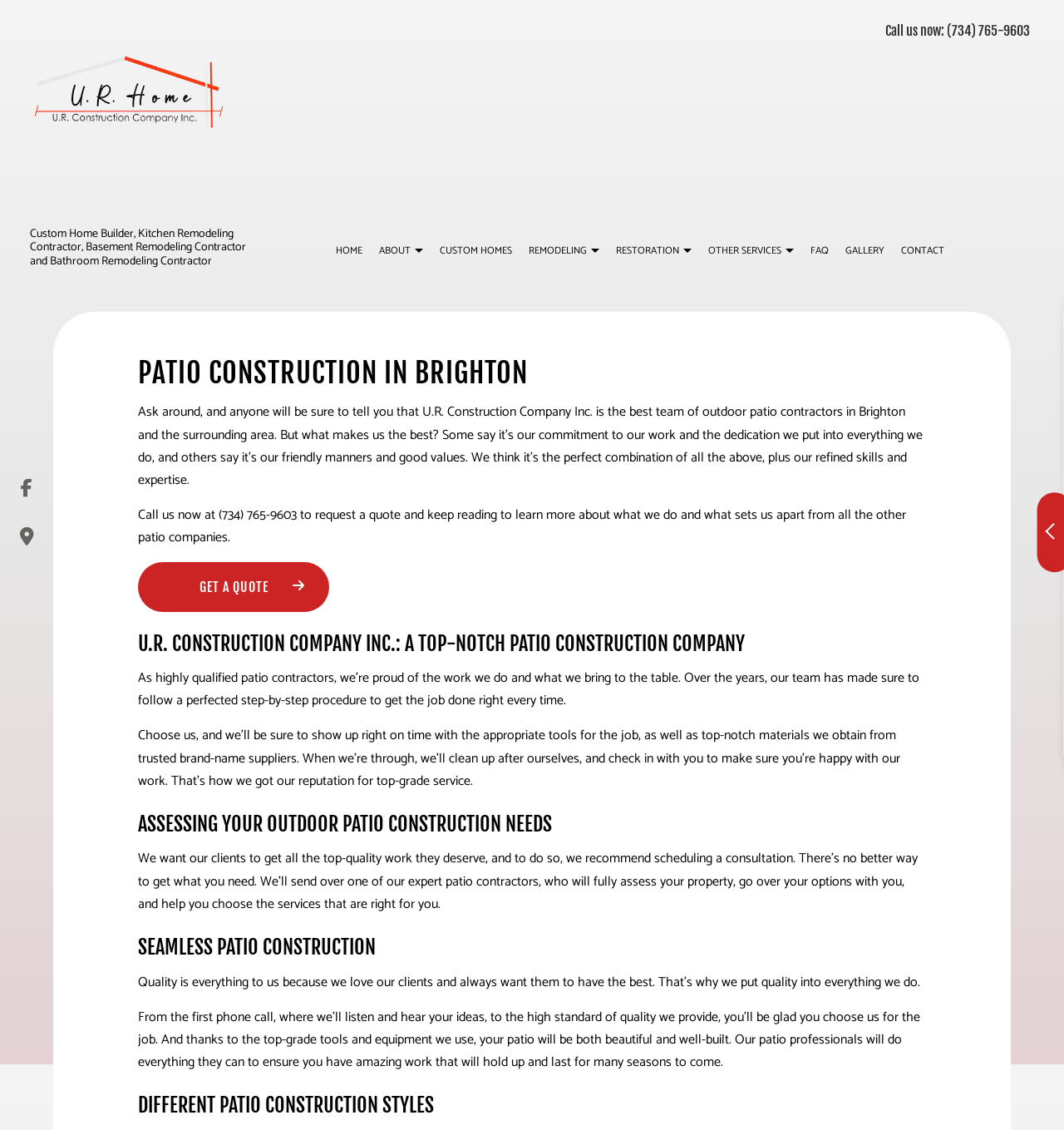Please answer the following question using a single word or phrase: 
What services does the company provide?

Patio construction, remodeling, etc.